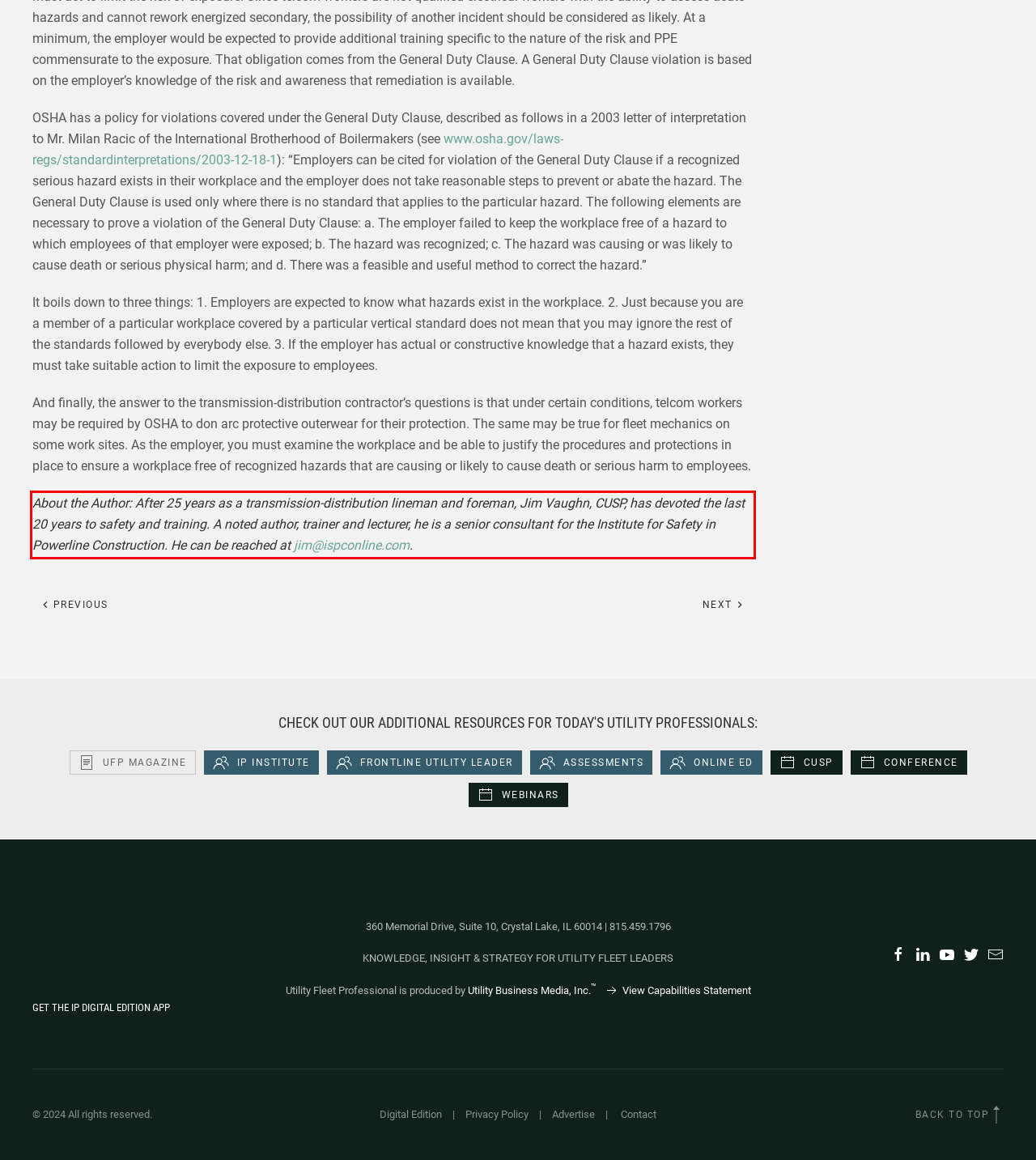You have a screenshot of a webpage with a UI element highlighted by a red bounding box. Use OCR to obtain the text within this highlighted area.

About the Author: After 25 years as a transmission-distribution lineman and foreman, Jim Vaughn, CUSP, has devoted the last 20 years to safety and training. A noted author, trainer and lecturer, he is a senior consultant for the Institute for Safety in Powerline Construction. He can be reached at jim@ispconline.com.